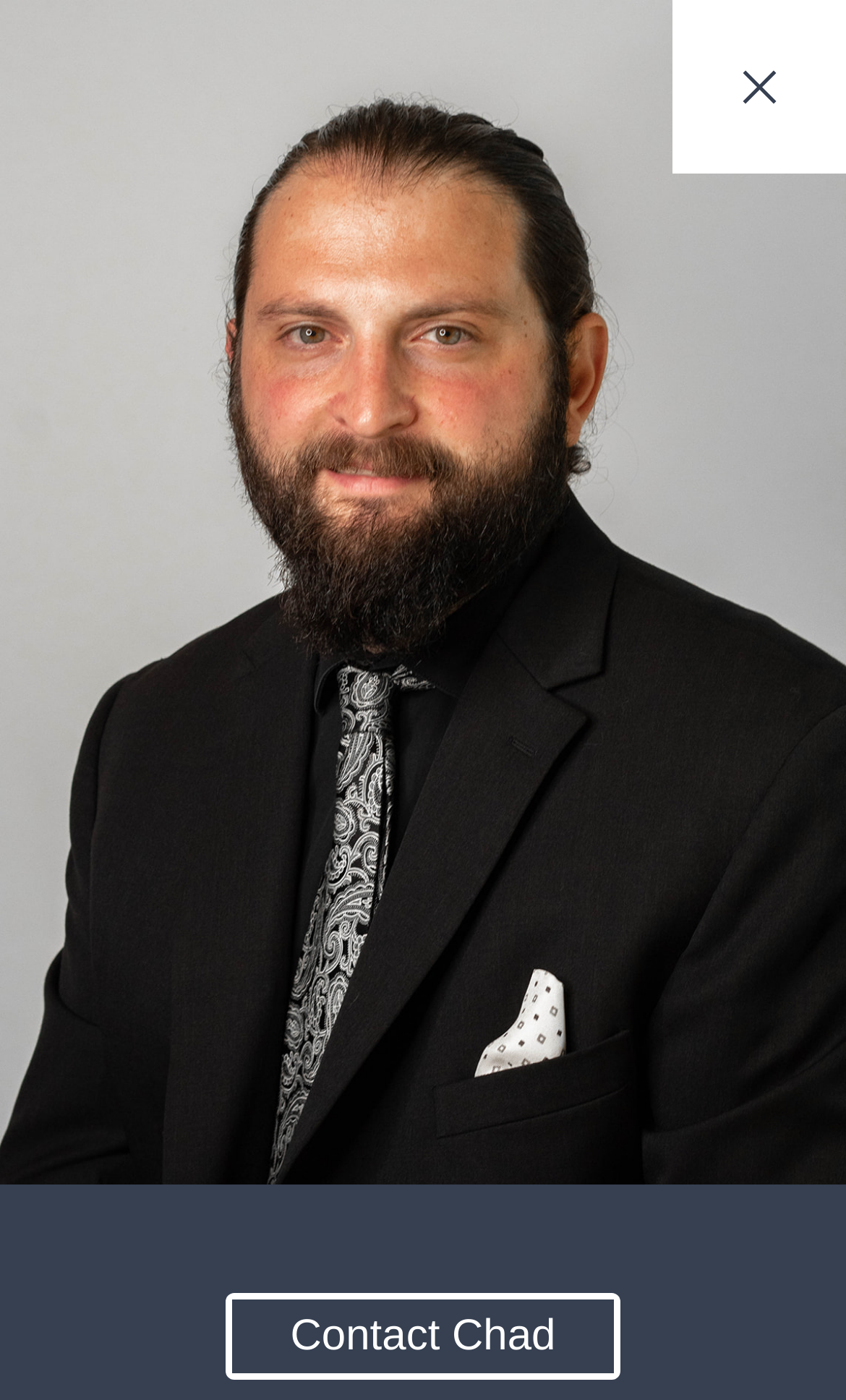Identify the bounding box of the HTML element described as: "Contact Chad Contact Chad".

[0.266, 0.923, 0.734, 0.985]